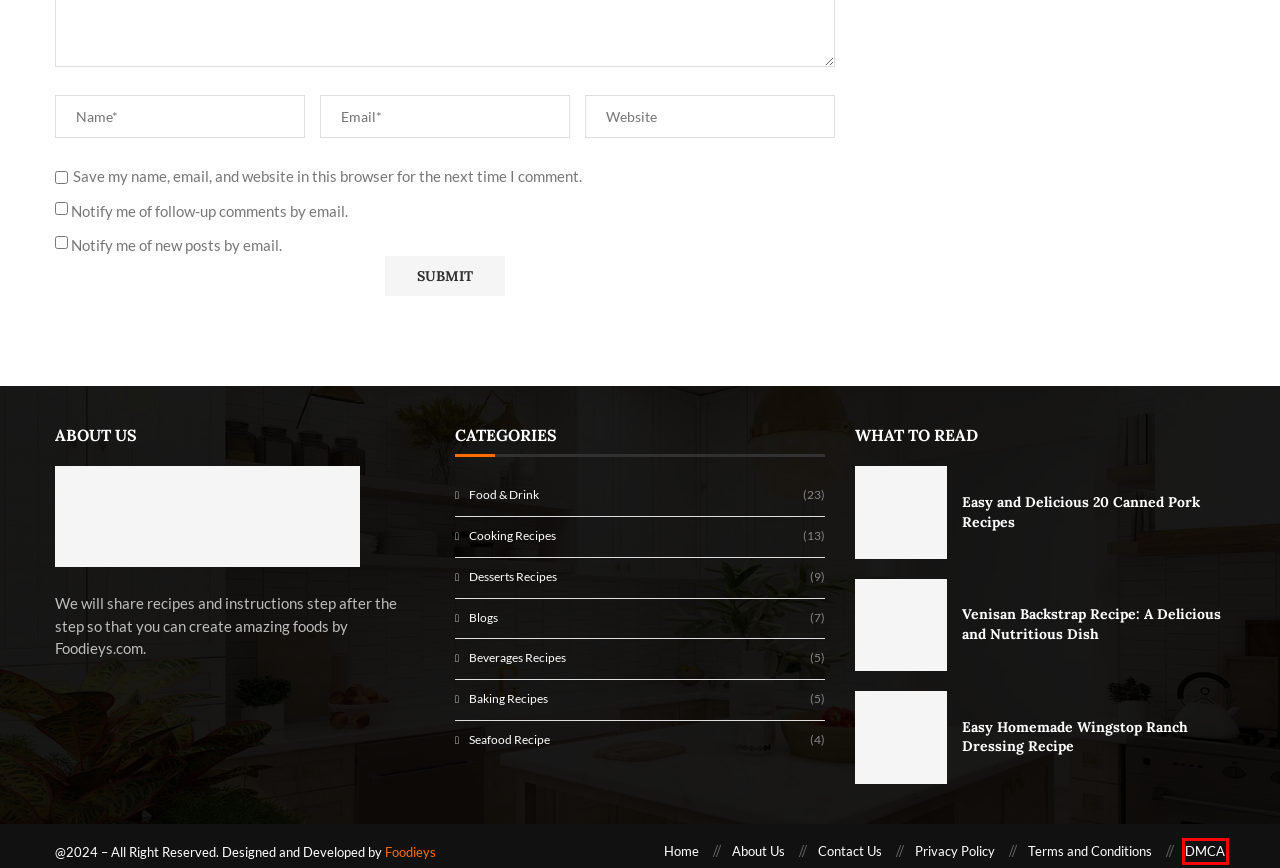Look at the screenshot of a webpage where a red rectangle bounding box is present. Choose the webpage description that best describes the new webpage after clicking the element inside the red bounding box. Here are the candidates:
A. About Us - Foodieys
B. Desserts Recipes Archives - Foodieys
C. DMCA - Foodieys
D. Baking Recipes Archives - Foodieys
E. Beverages Recipes Archives - Foodieys
F. Privacy Policy - Foodieys
G. Contact Us - Foodieys
H. Terms and Conditions - Foodieys

C